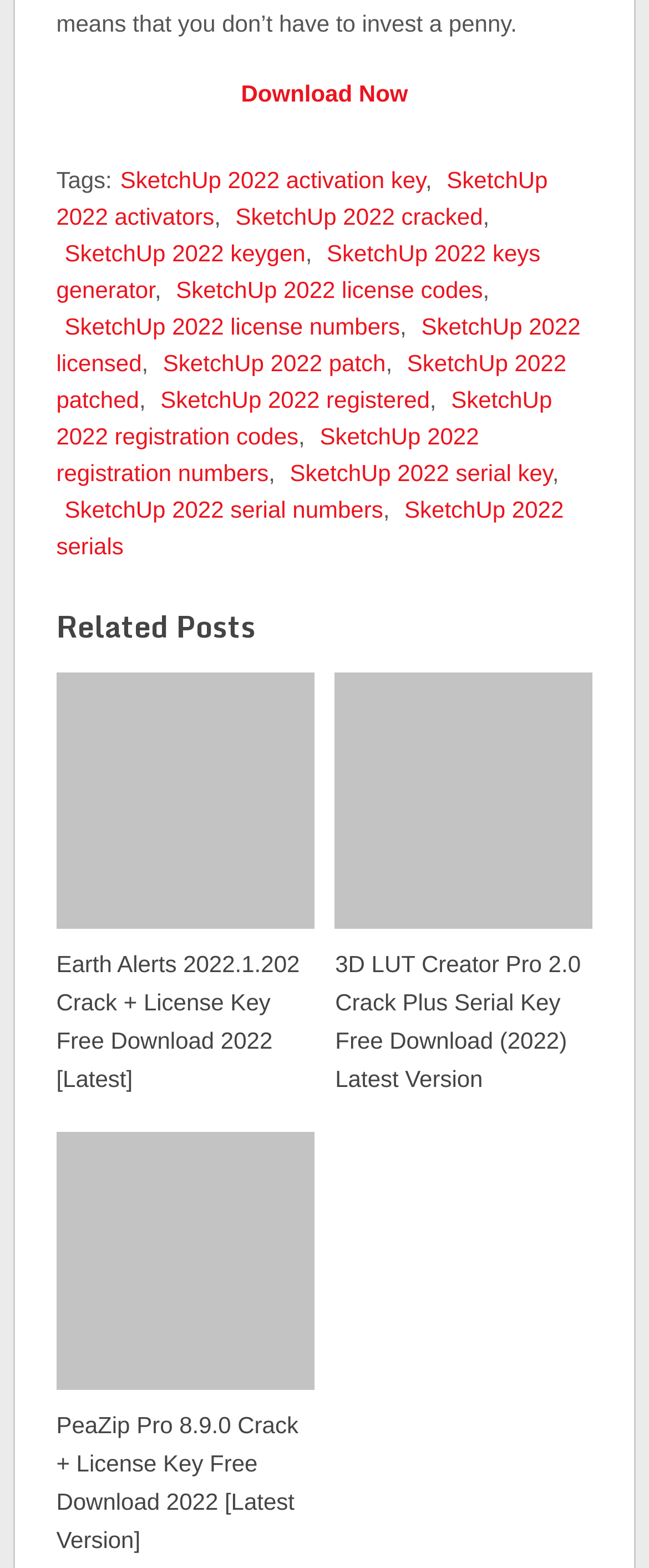Respond to the question below with a concise word or phrase:
What type of content is listed under 'Related Posts'?

Software cracks and keys